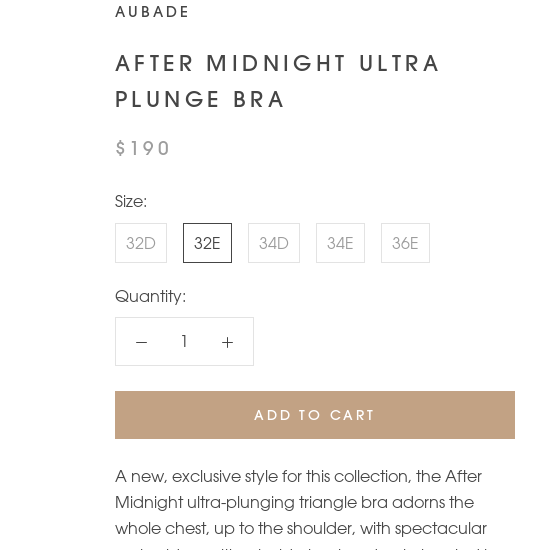What is the purpose of the quantity selection option?
Answer the question using a single word or phrase, according to the image.

To customize order